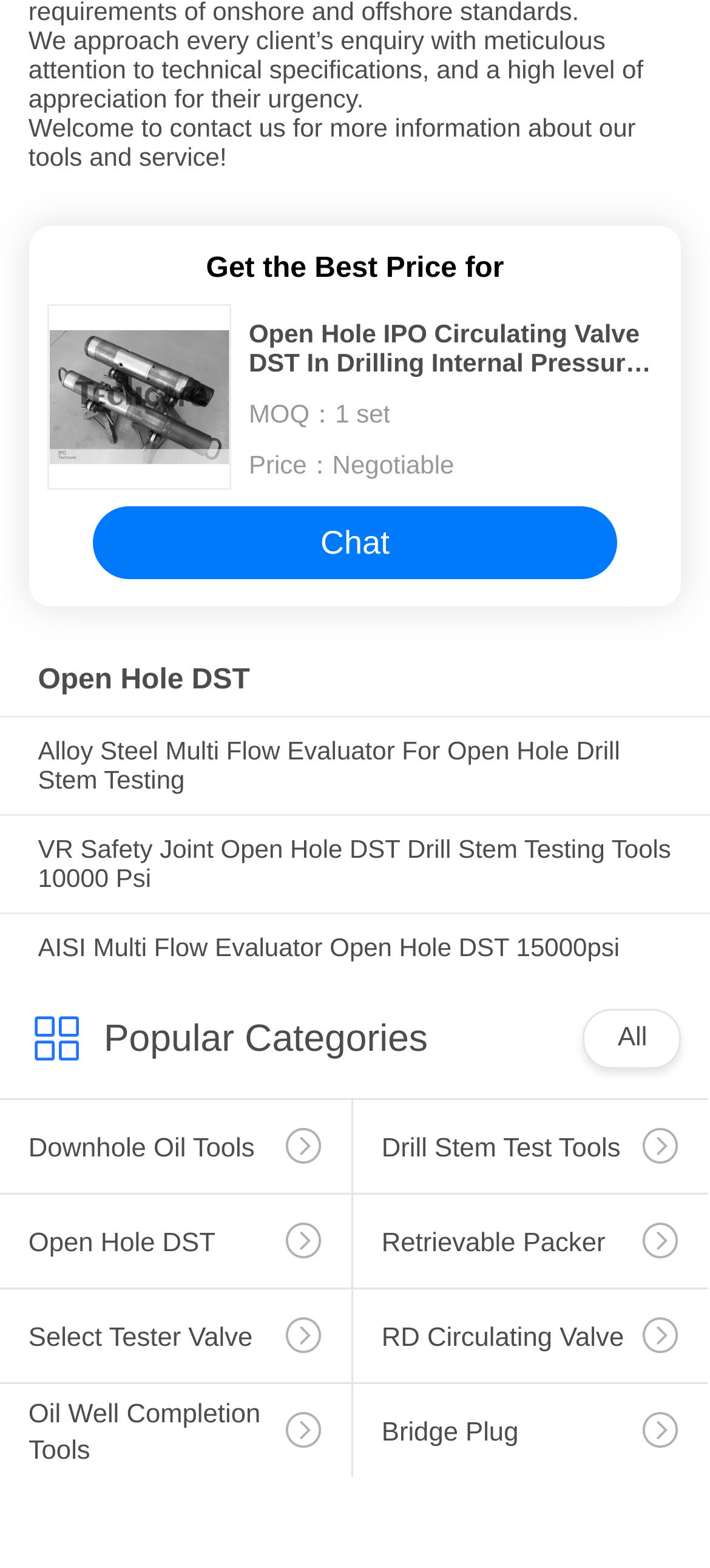What is the price of the Open Hole IPO Circulating Valve DST?
Using the image, provide a concise answer in one word or a short phrase.

Negotiable